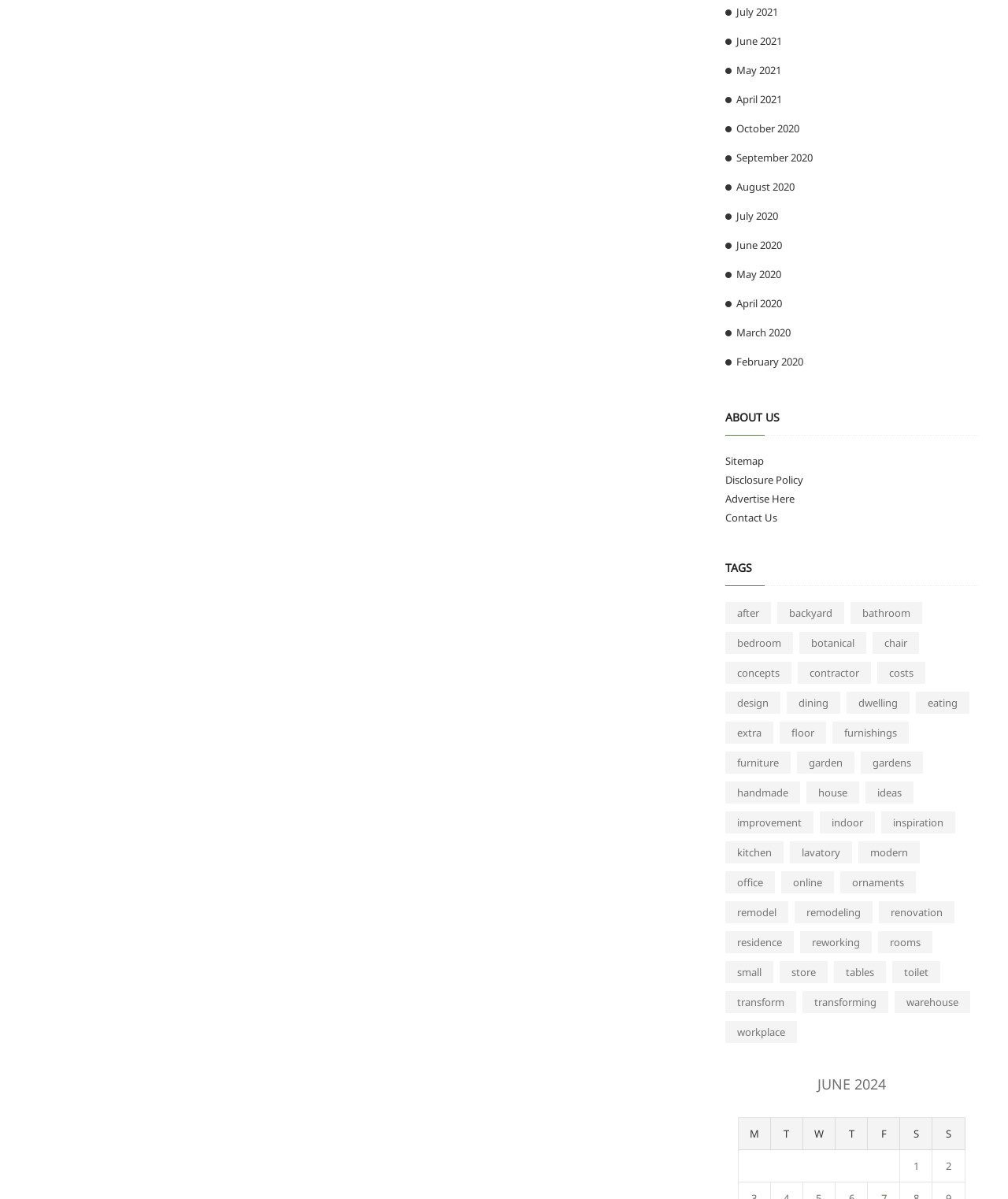What is the layout of the table in the webpage?
Answer the question based on the image using a single word or a brief phrase.

7 columns